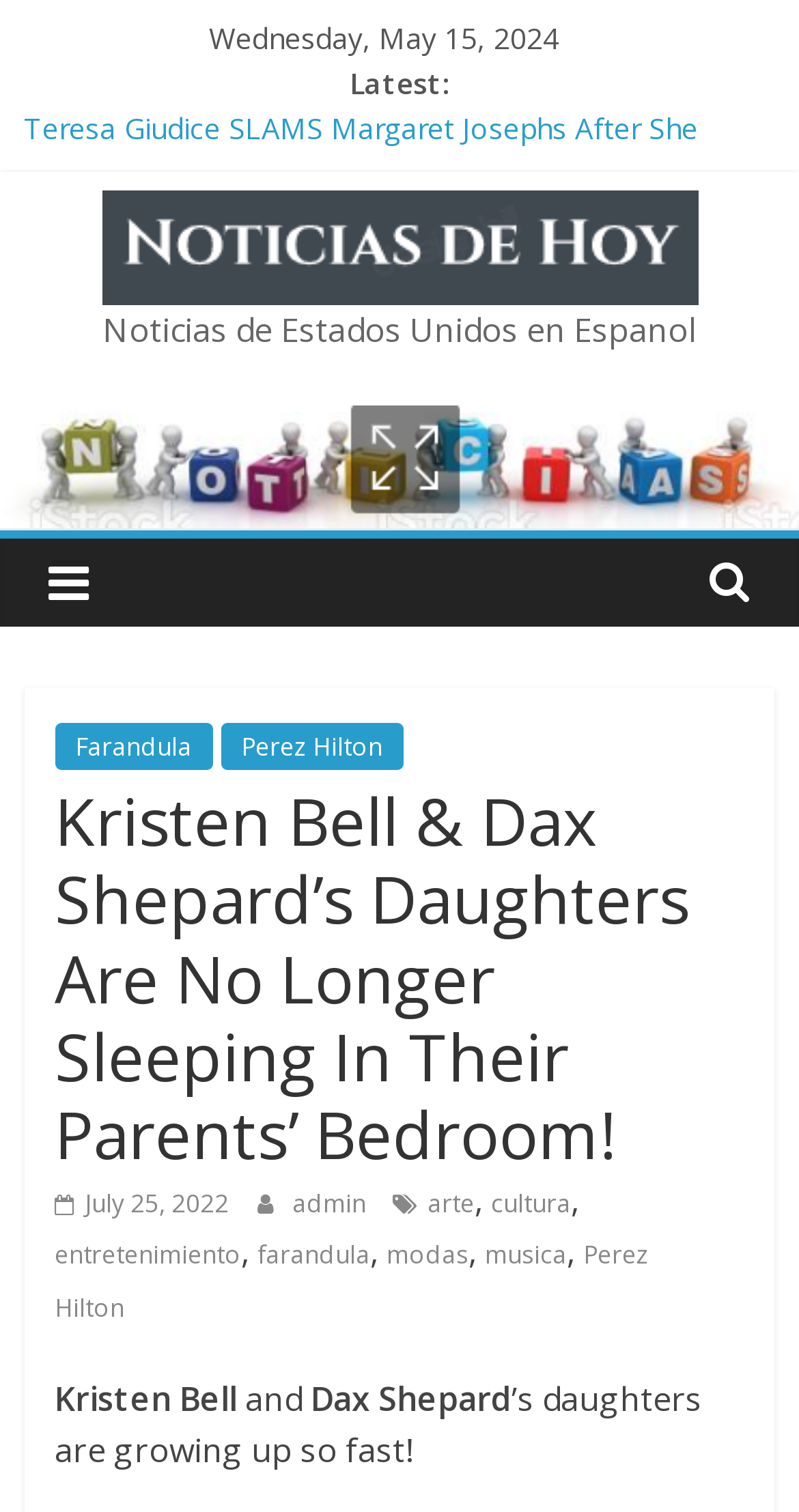Find the bounding box of the web element that fits this description: "July 25, 2022".

[0.068, 0.784, 0.286, 0.807]